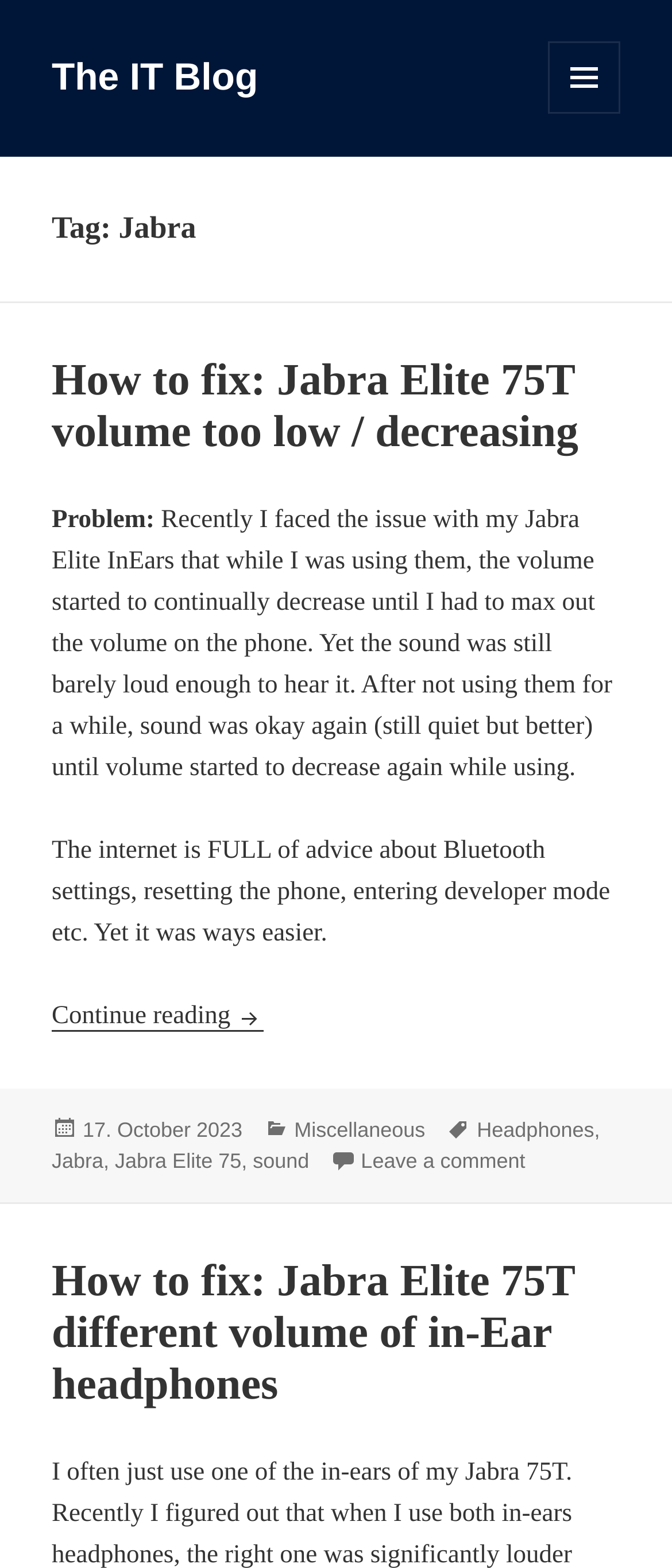Pinpoint the bounding box coordinates of the clickable area needed to execute the instruction: "View the post dated 17. October 2023". The coordinates should be specified as four float numbers between 0 and 1, i.e., [left, top, right, bottom].

[0.123, 0.713, 0.361, 0.729]